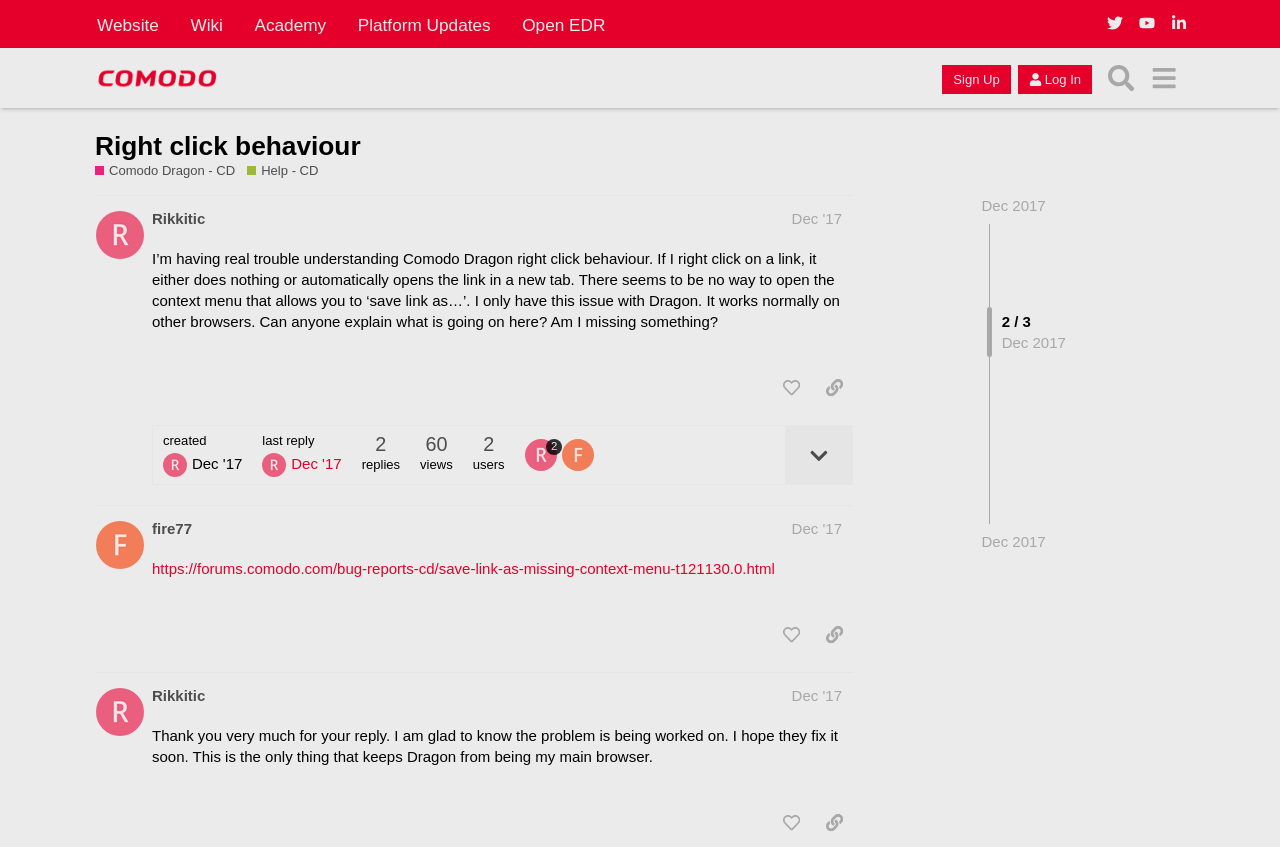Please determine the bounding box coordinates of the area that needs to be clicked to complete this task: 'Click on the 'Sign Up' button'. The coordinates must be four float numbers between 0 and 1, formatted as [left, top, right, bottom].

[0.736, 0.077, 0.79, 0.111]